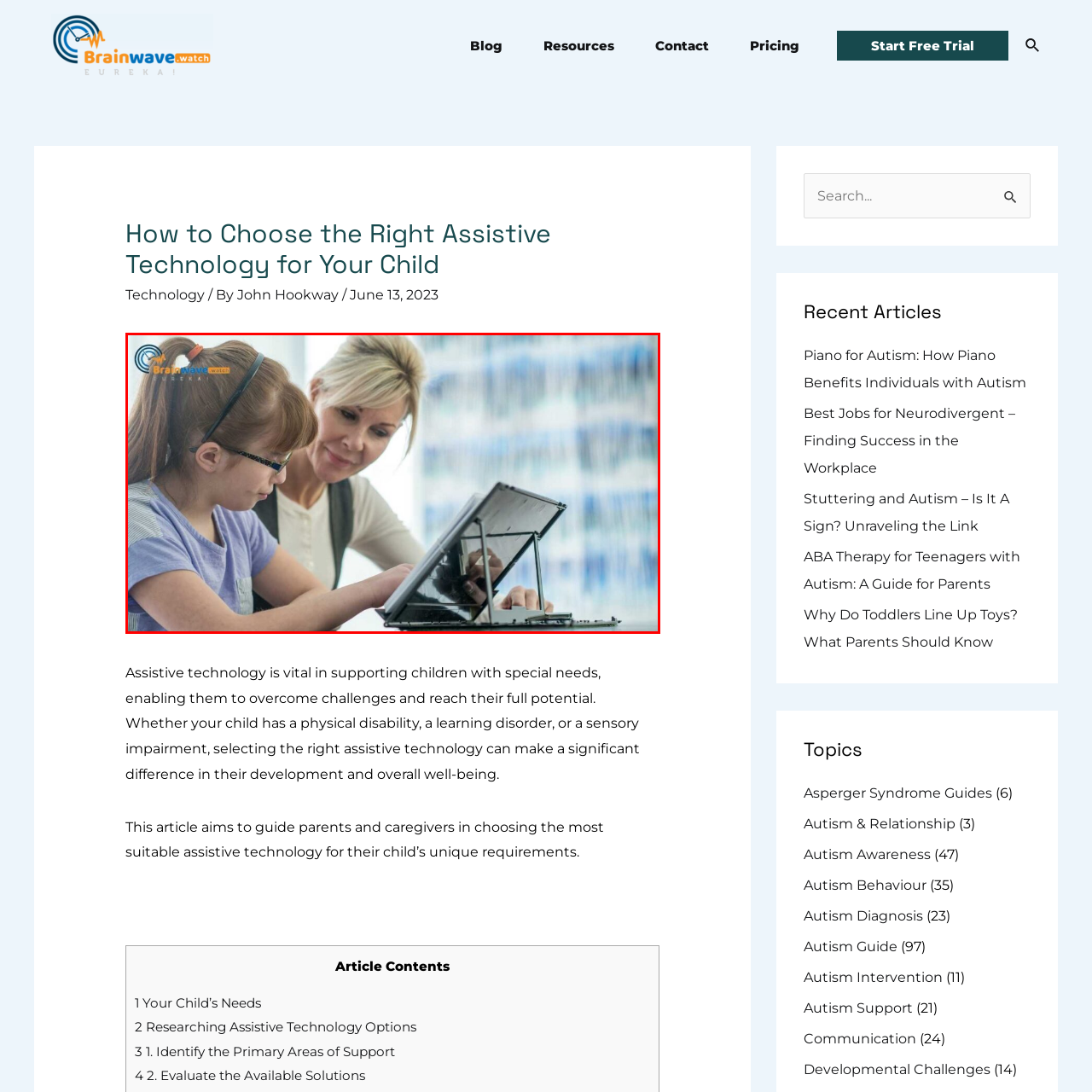Focus on the area highlighted by the red bounding box and give a thorough response to the following question, drawing from the image: What is the color of the girl's shirt?

The girl in the image is wearing a shirt with a striped pattern, and the dominant color of the shirt is blue, which is a calming and soothing color often associated with learning environments.